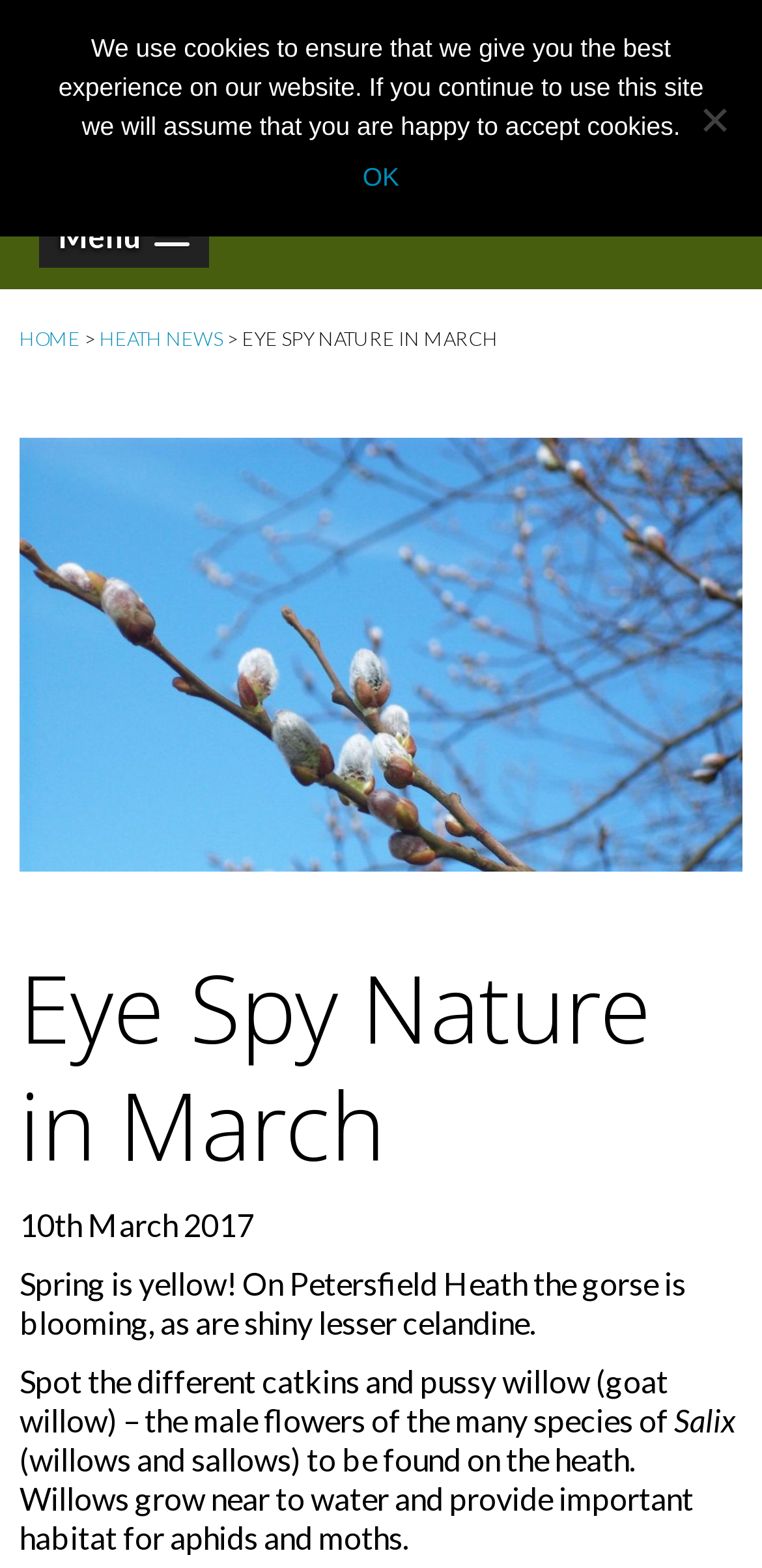What is the date mentioned in the webpage?
Based on the image, answer the question with as much detail as possible.

The webpage mentions '10th March 2017' which indicates that the date being referred to is 10th March 2017.